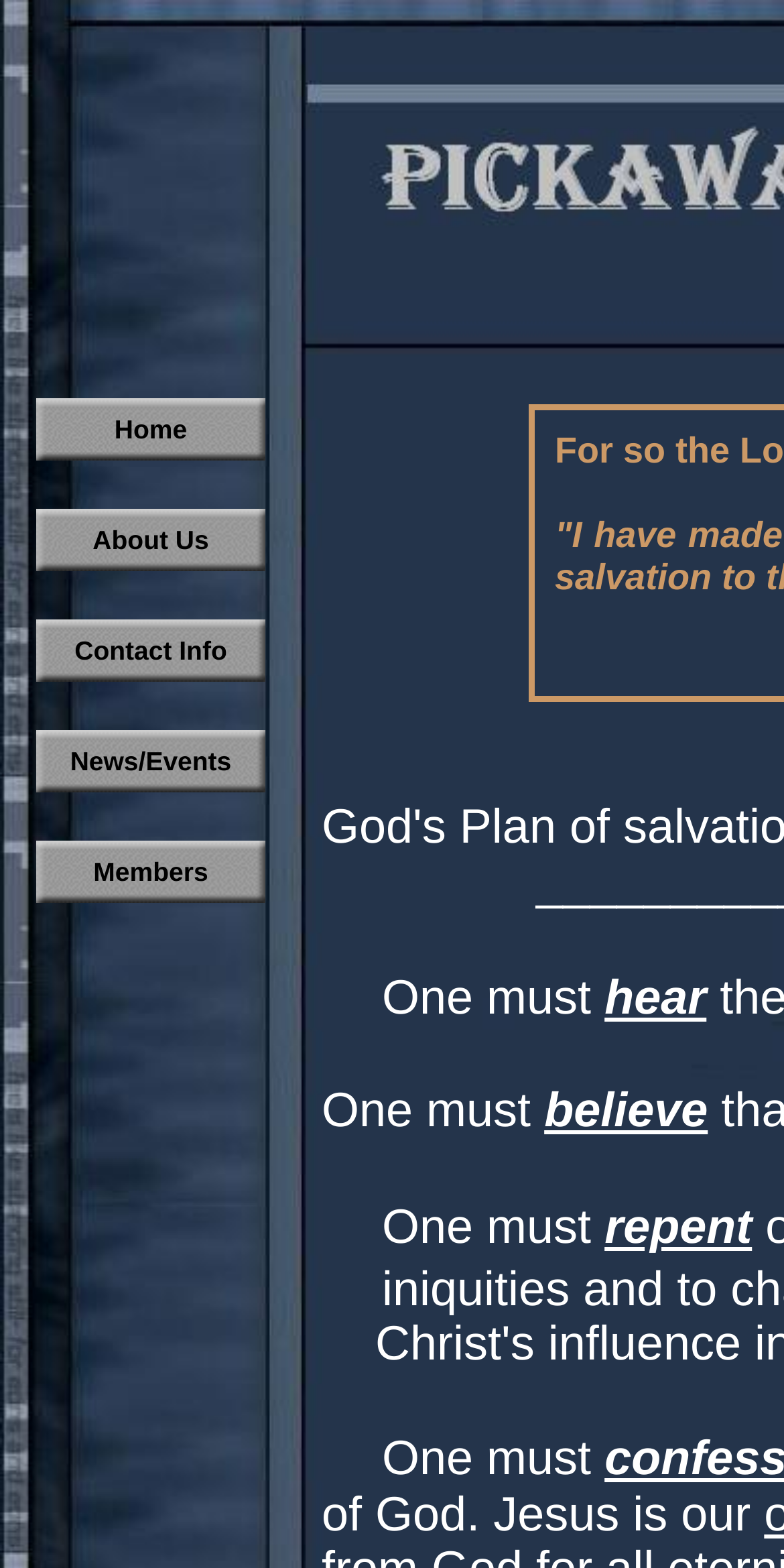For the given element description Contact Info, determine the bounding box coordinates of the UI element. The coordinates should follow the format (top-left x, top-left y, bottom-right x, bottom-right y) and be within the range of 0 to 1.

[0.046, 0.395, 0.338, 0.435]